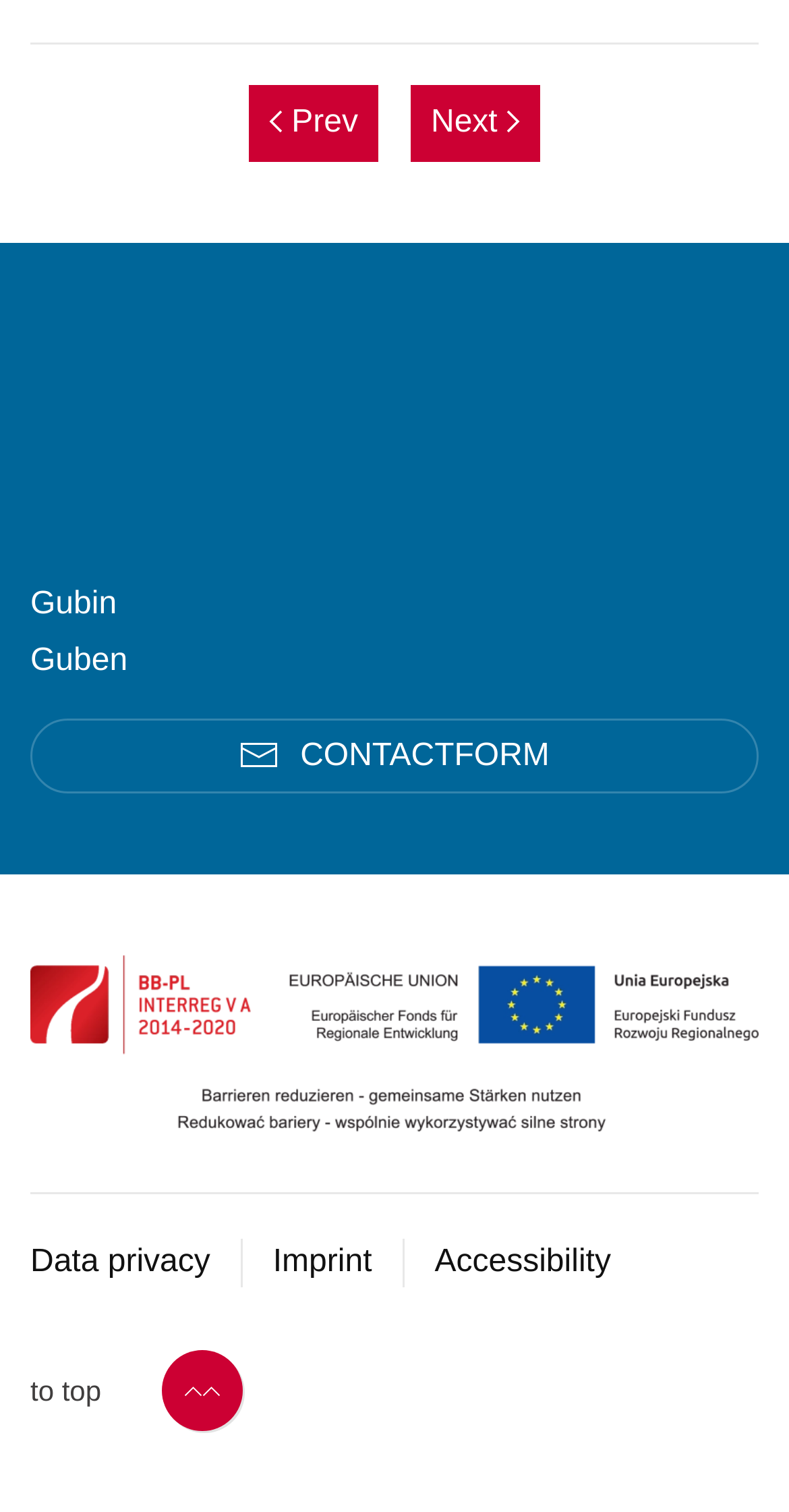Answer the question below in one word or phrase:
How many page navigation links are at the top?

2